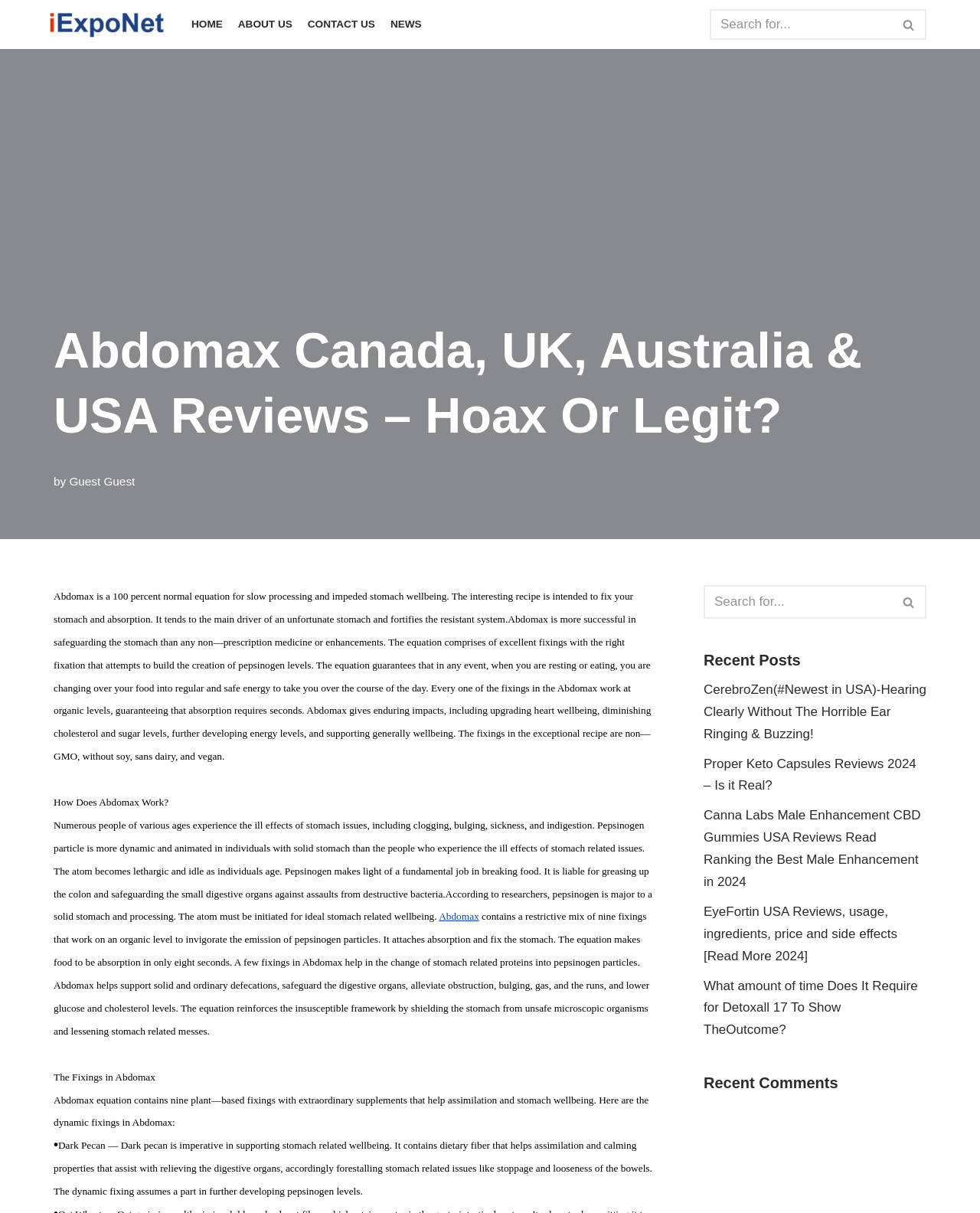Determine the heading of the webpage and extract its text content.

Abdomax Canada, UK, Australia & USA Reviews – Hoax Or Legit?